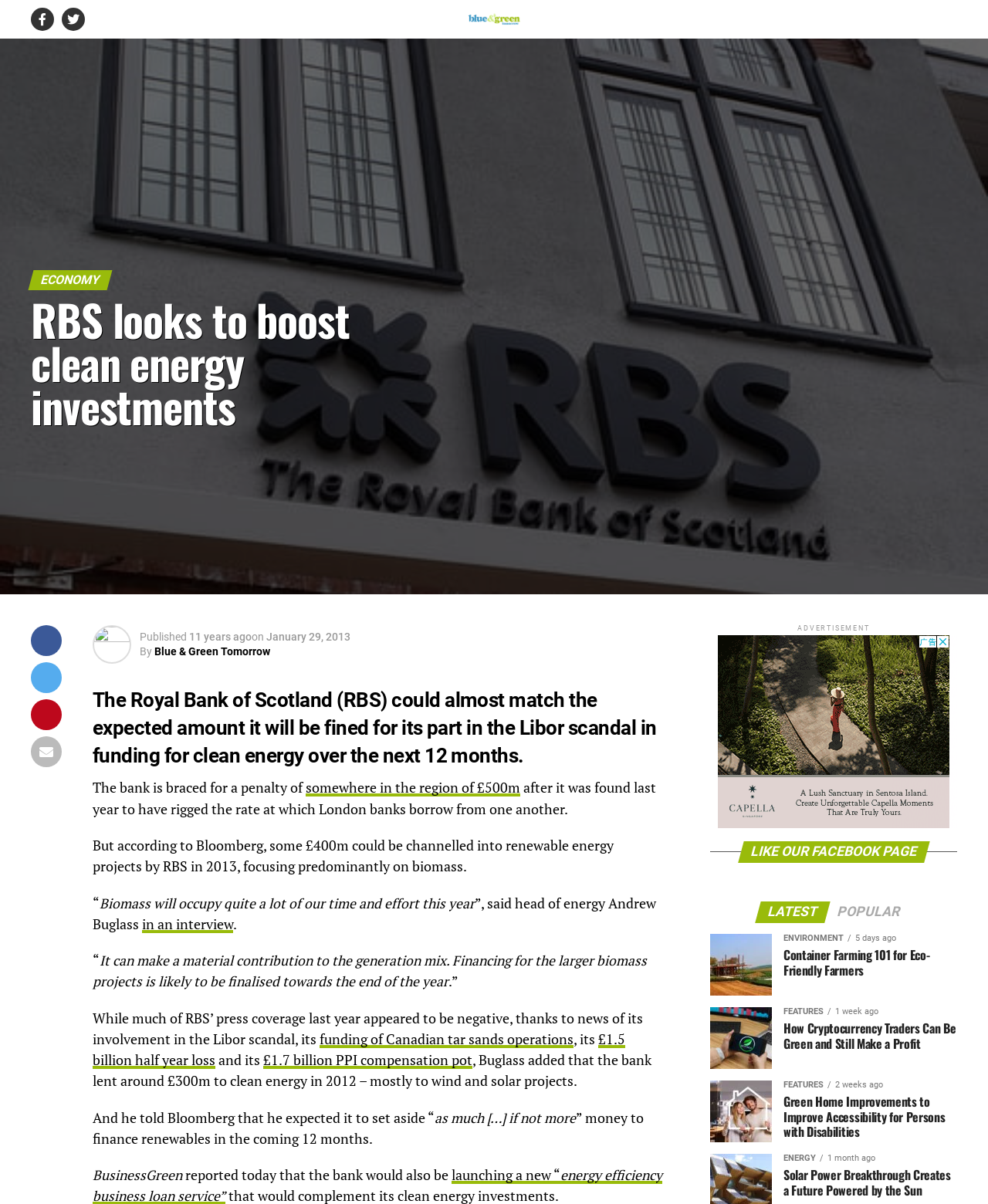Please identify the webpage's heading and generate its text content.

RBS looks to boost clean energy investments